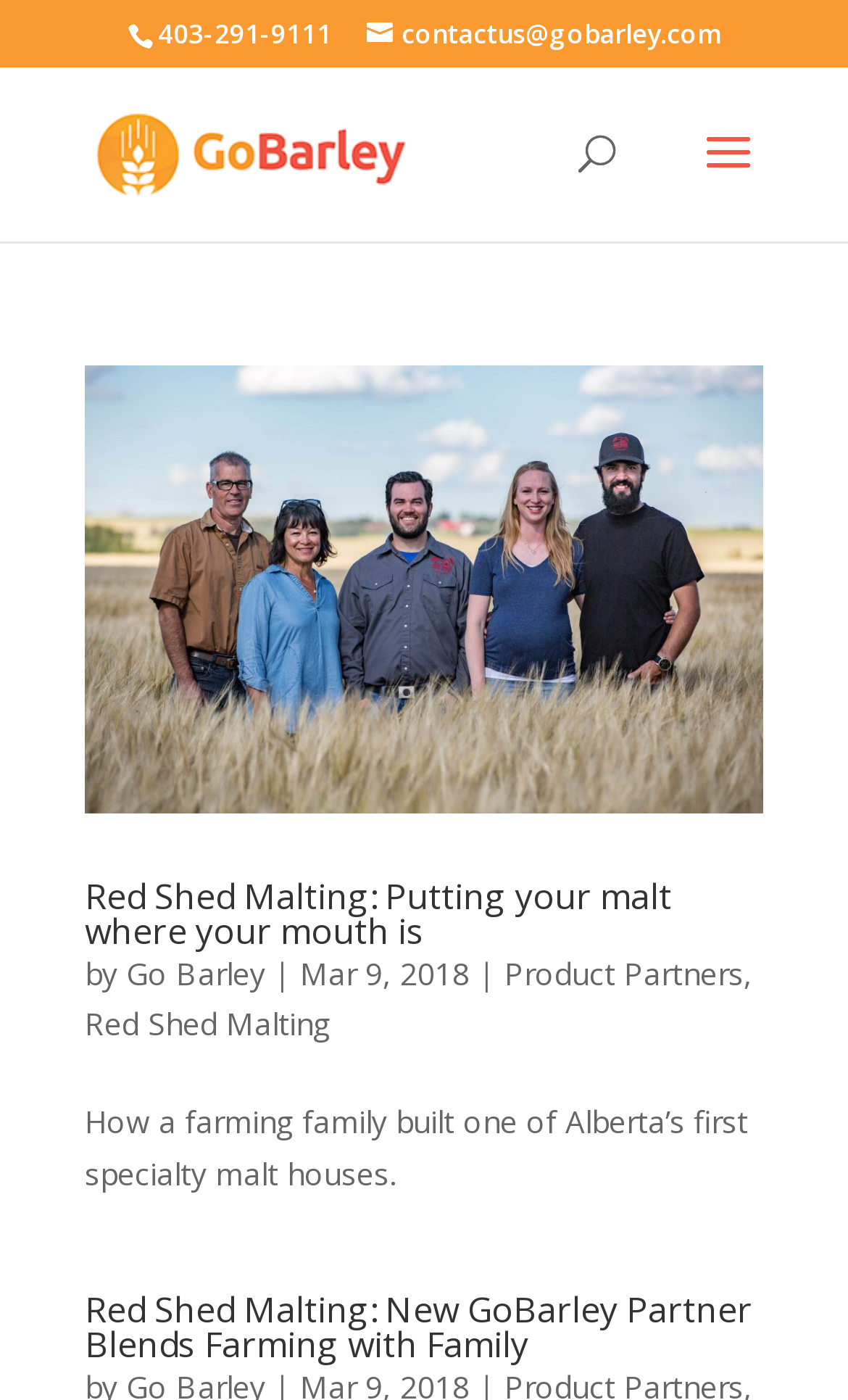Determine the bounding box coordinates of the target area to click to execute the following instruction: "read more about Product Partners."

[0.595, 0.68, 0.877, 0.709]